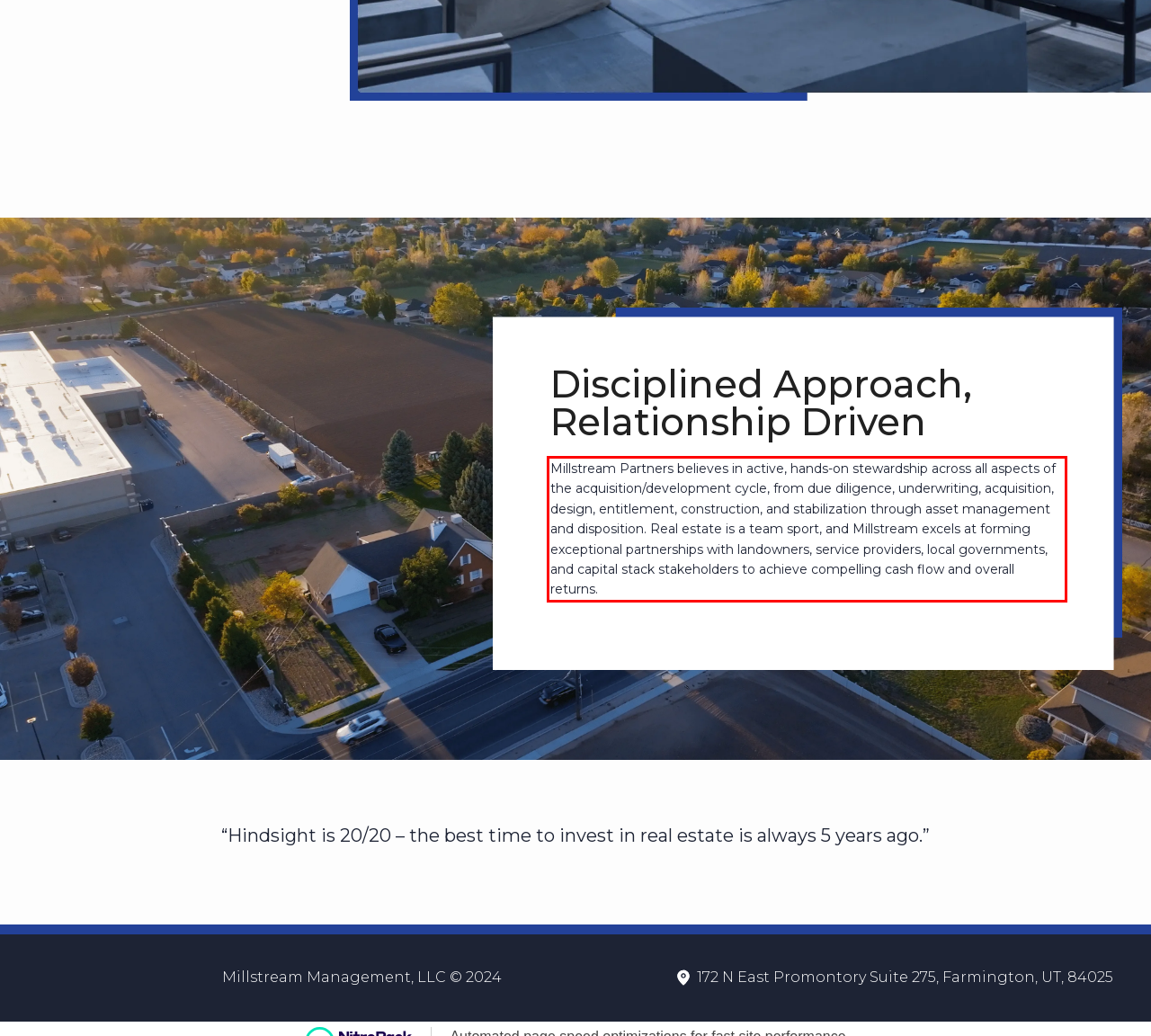You are given a screenshot of a webpage with a UI element highlighted by a red bounding box. Please perform OCR on the text content within this red bounding box.

Millstream Partners believes in active, hands-on stewardship across all aspects of the acquisition/development cycle, from due diligence, underwriting, acquisition, design, entitlement, construction, and stabilization through asset management and disposition. Real estate is a team sport, and Millstream excels at forming exceptional partnerships with landowners, service providers, local governments, and capital stack stakeholders to achieve compelling cash flow and overall returns.